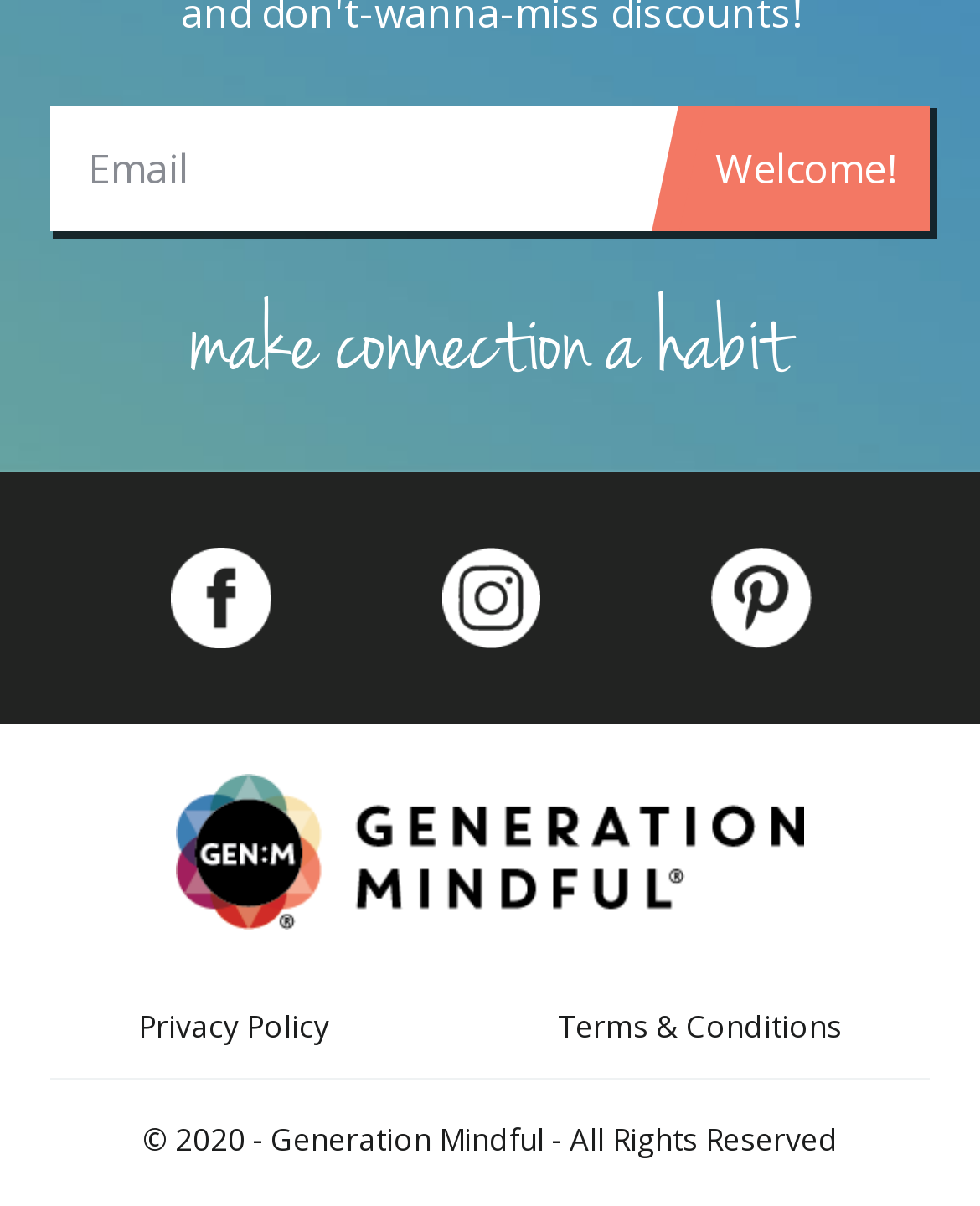Use a single word or phrase to answer the question:
What year is mentioned in the copyright text?

2020